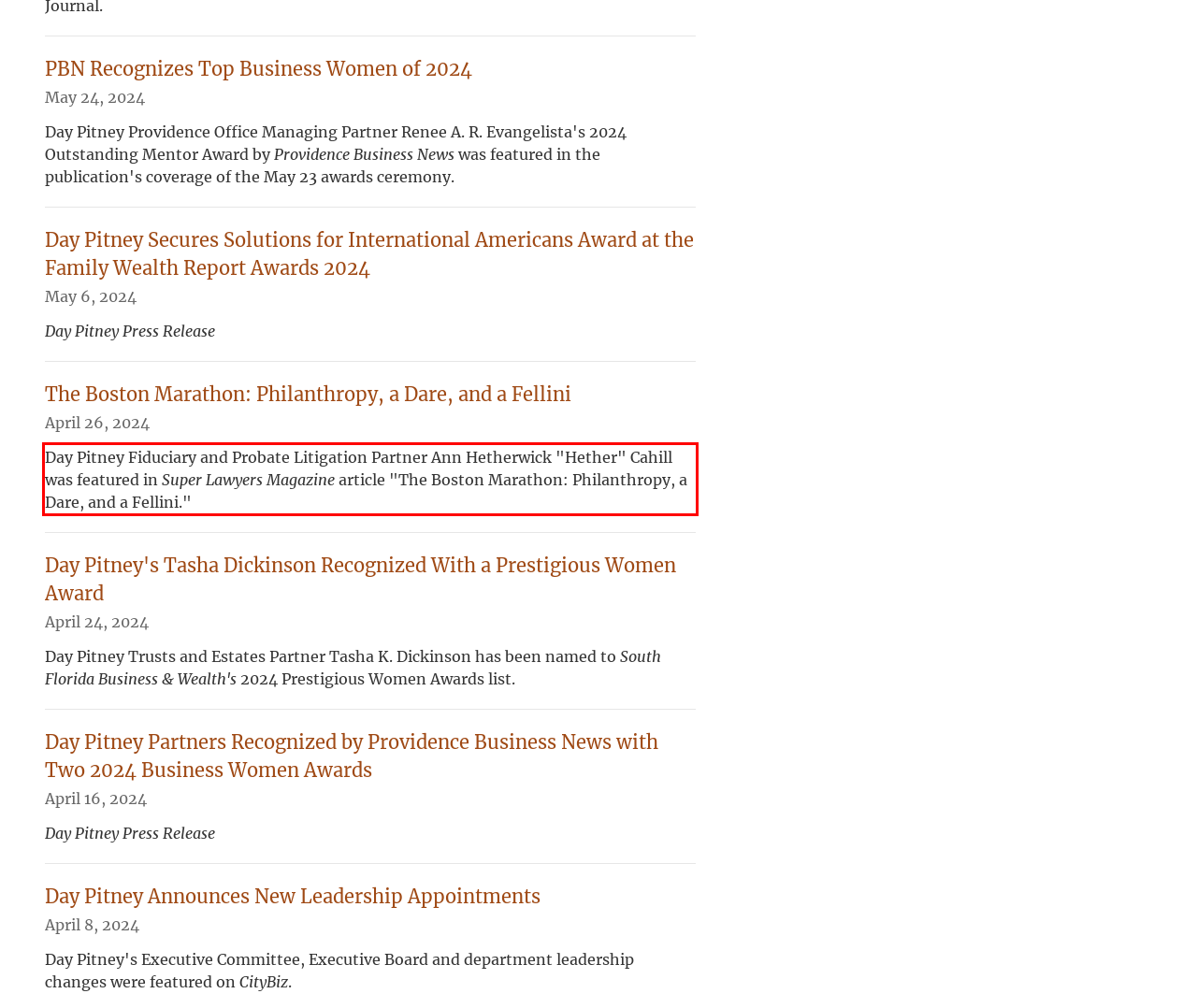You have a screenshot of a webpage with a red bounding box. Use OCR to generate the text contained within this red rectangle.

Day Pitney Fiduciary and Probate Litigation Partner Ann Hetherwick "Hether" Cahill was featured in Super Lawyers Magazine article "The Boston Marathon: Philanthropy, a Dare, and a Fellini."